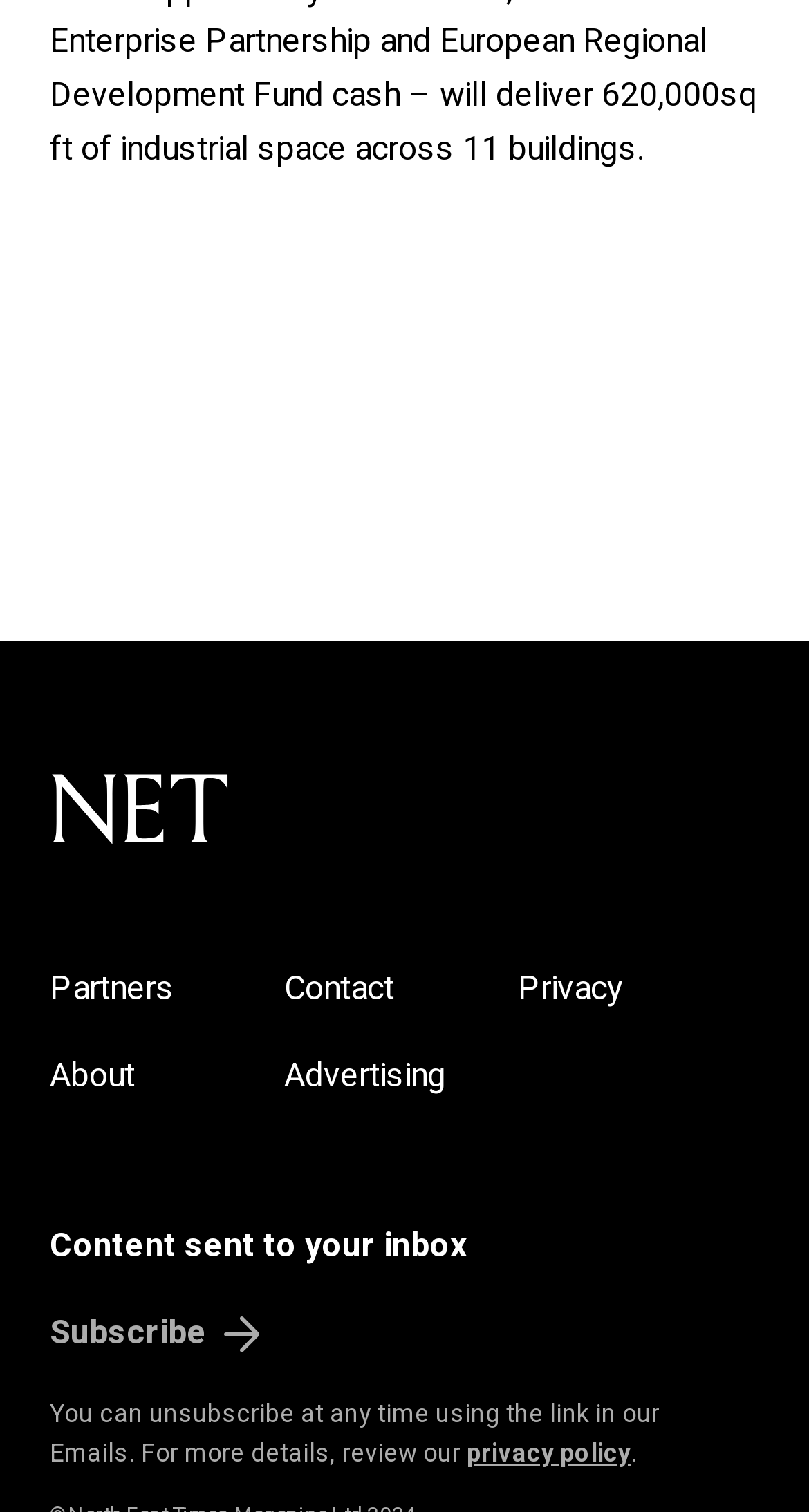Analyze the image and answer the question with as much detail as possible: 
What is the relation between the 'privacy policy' link and unsubscribing?

The 'privacy policy' link is mentioned in the context of unsubscribing from emails, suggesting that the link provides more information about the process or policies related to unsubscribing.